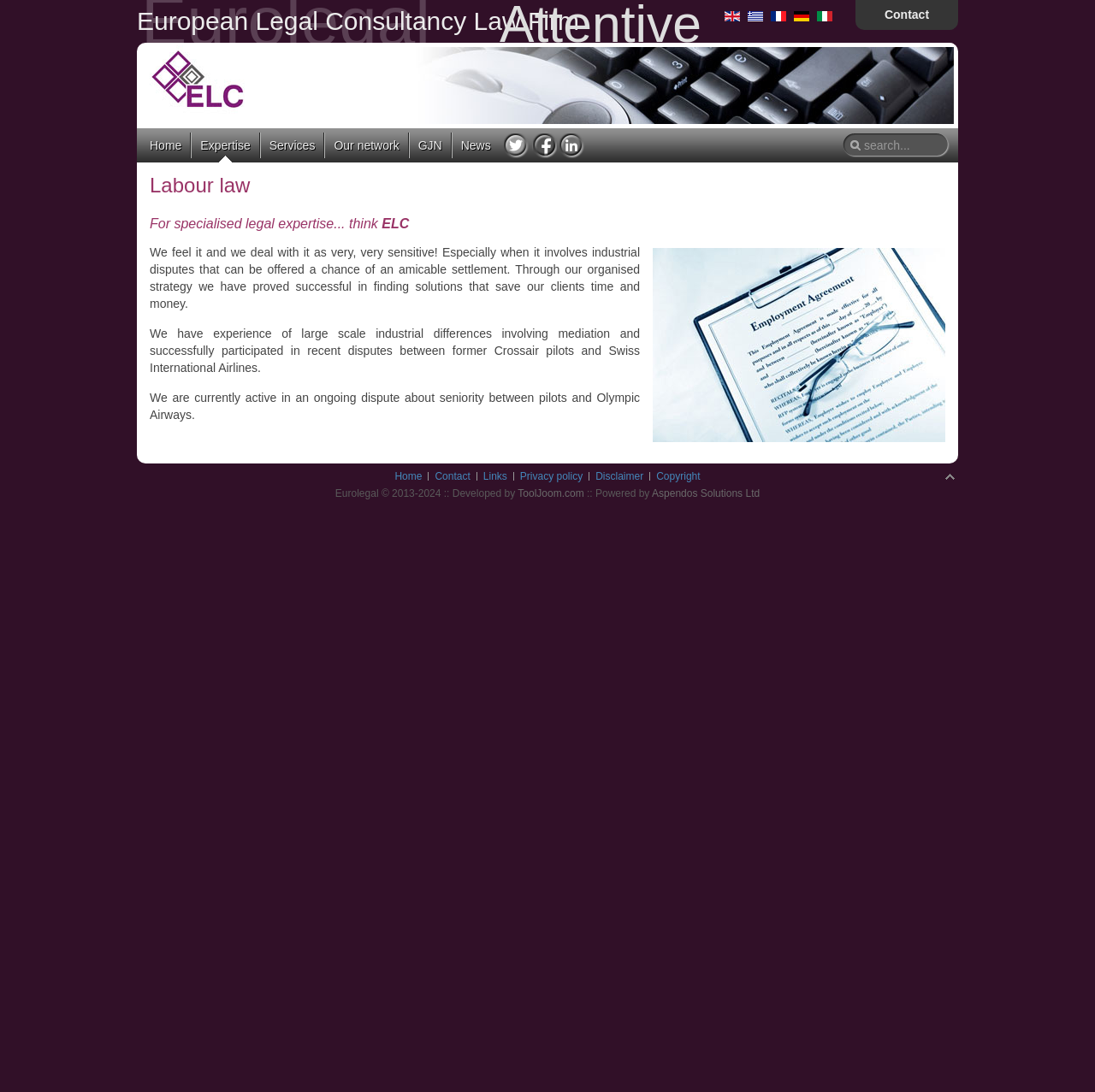What is the name of the law firm?
Refer to the screenshot and respond with a concise word or phrase.

Eurolegal